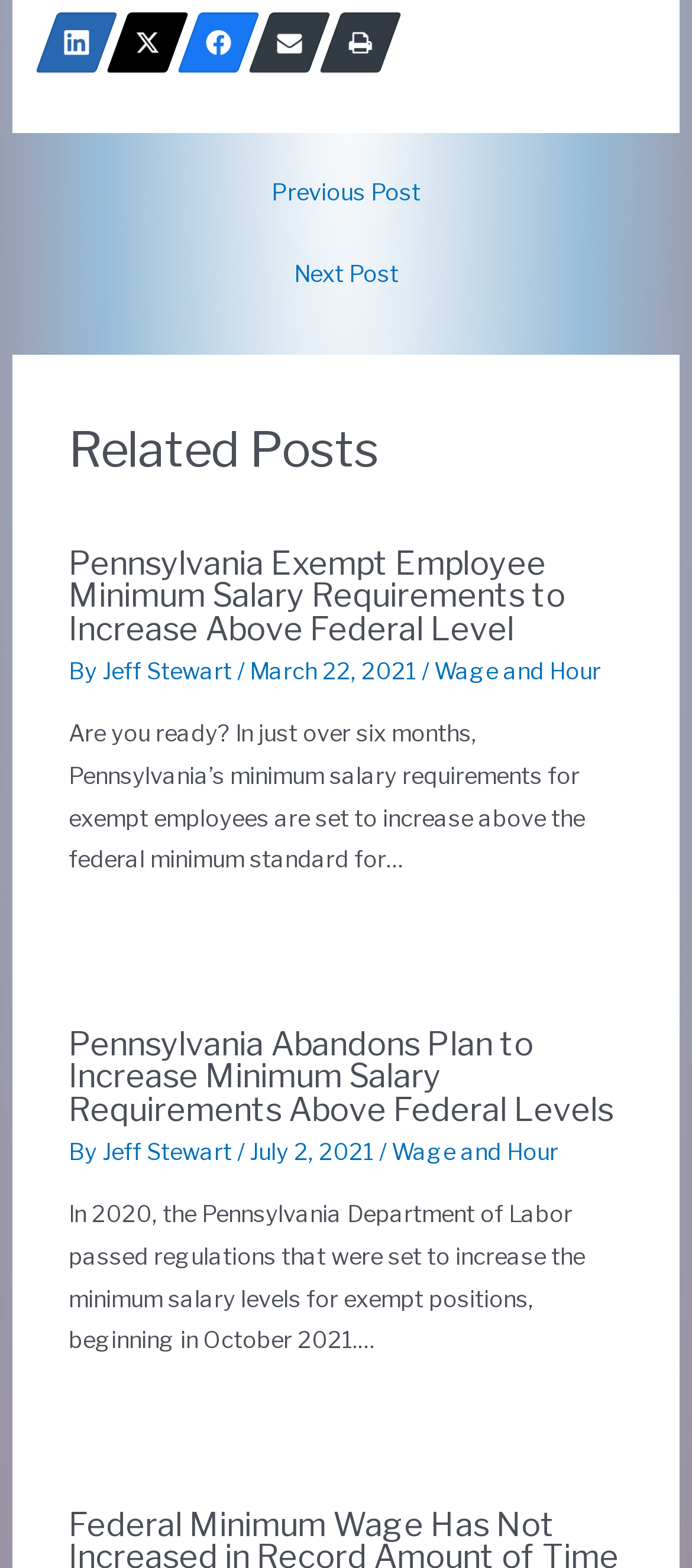Determine the bounding box coordinates of the section I need to click to execute the following instruction: "View Pennsylvania Abandons Plan to Increase Minimum Salary Requirements Above Federal Levels". Provide the coordinates as four float numbers between 0 and 1, i.e., [left, top, right, bottom].

[0.099, 0.655, 0.901, 0.717]